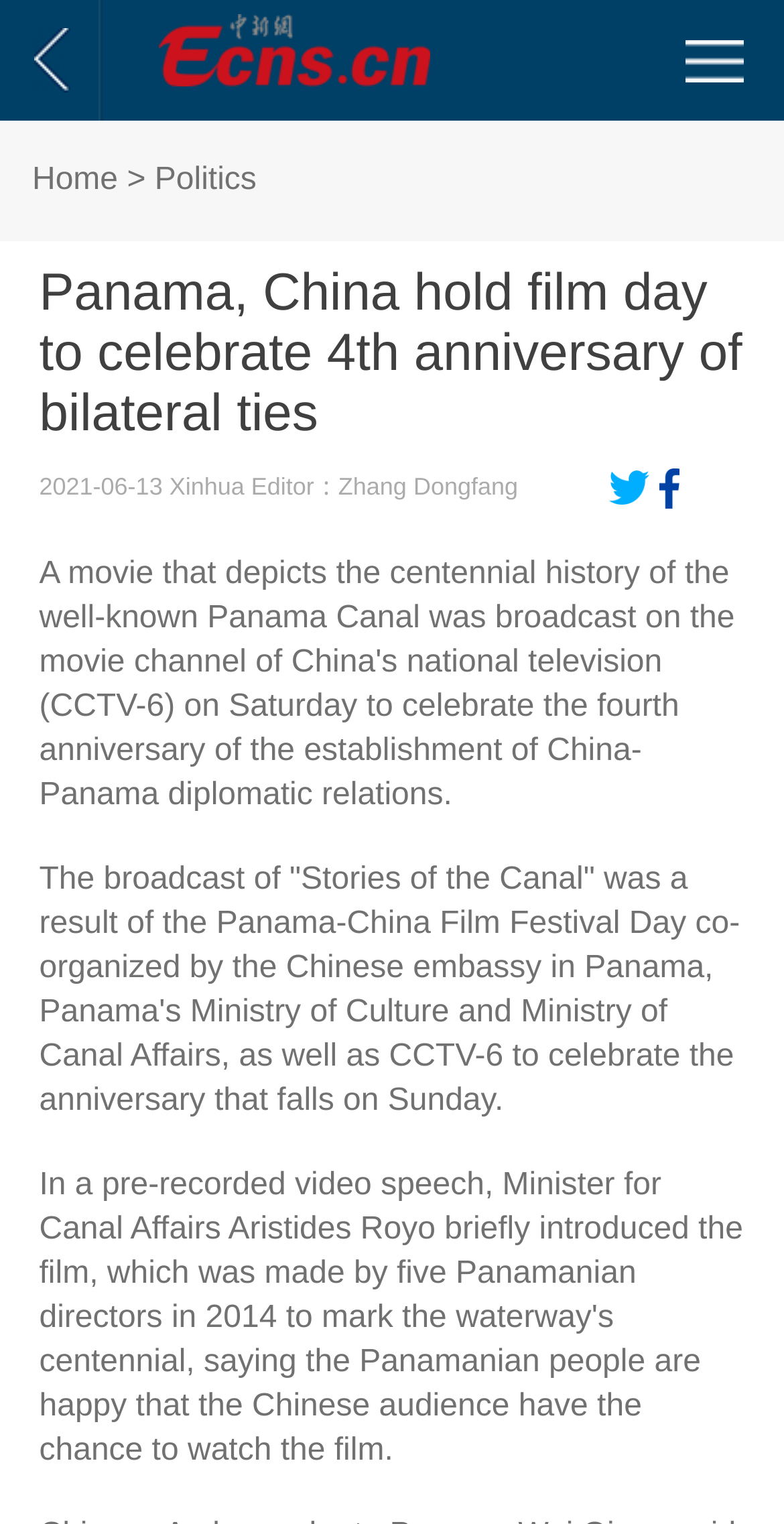What is the date of the article?
Based on the image content, provide your answer in one word or a short phrase.

2021-06-13